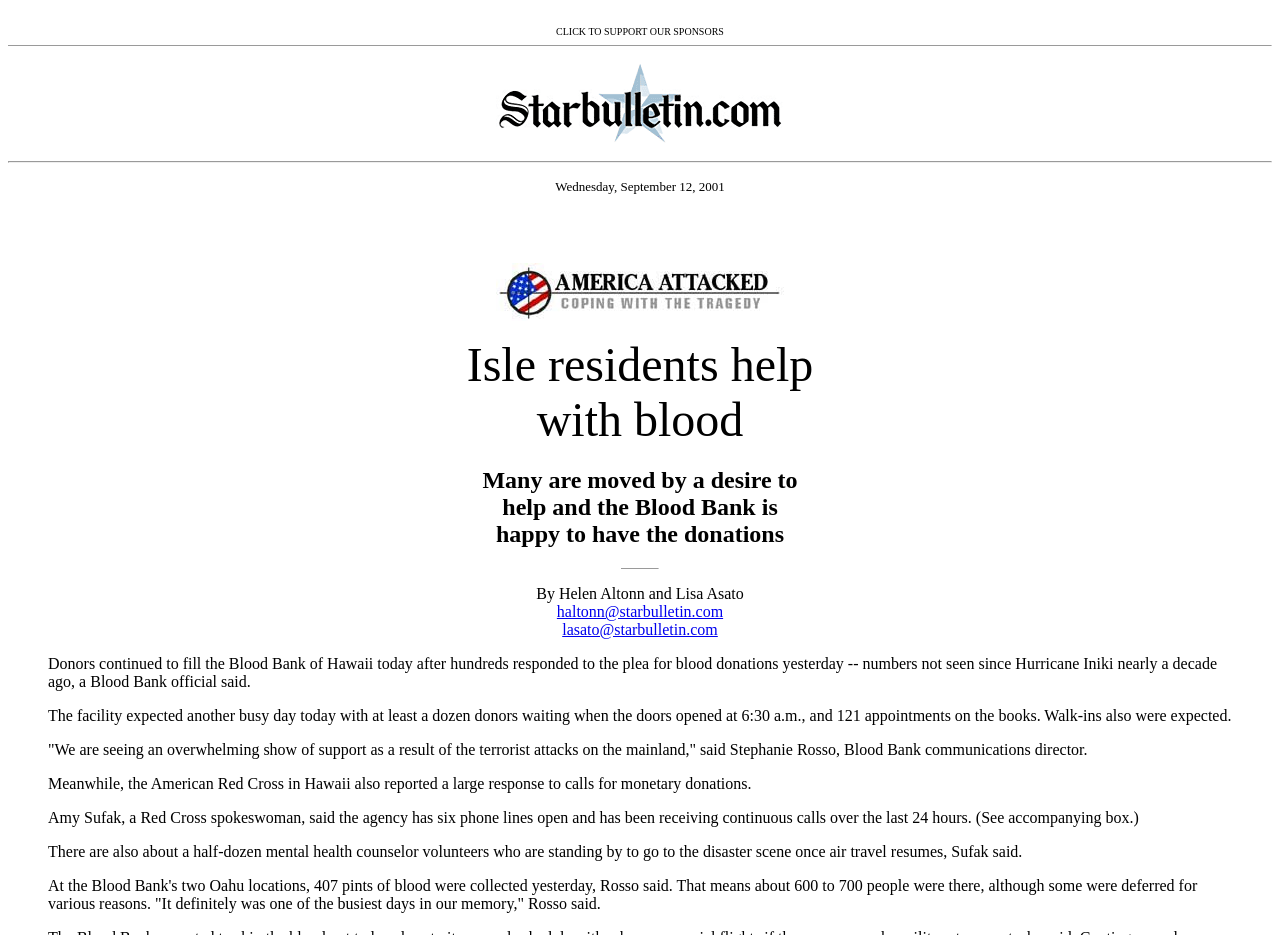Generate a comprehensive caption for the webpage you are viewing.

The webpage is a news article from the Honolulu Star-Bulletin, focusing on Hawaii news. At the top, there is a call to action to support sponsors. Below it, a horizontal separator line divides the page. A logo image of Starbulletin.com is positioned in the middle, followed by another horizontal separator line.

The main content of the article begins with a date, Wednesday, September 12, 2001, and an image related to the "America Attacked" topic. The article's title, "Isle residents help with blood," is positioned above a paragraph of text. The text describes how many people are moved to help and donate blood to the Blood Bank, which is happy to receive the donations.

Below the title, there is a horizontal separator line, followed by the authors' names, Helen Altonn and Lisa Asato, and their email addresses. The main article text continues, describing the response to the call for blood donations, with hundreds of people responding and the Blood Bank expecting another busy day.

The article quotes Stephanie Rosso, Blood Bank communications director, and Amy Sufak, a Red Cross spokeswoman, discussing the overwhelming show of support and the large response to calls for monetary donations. The article also mentions that mental health counselor volunteers are standing by to go to the disaster scene once air travel resumes.

At the bottom of the article, there is a statistic about the number of pints of blood collected, with a quote from Rosso describing it as one of the busiest days in their memory.